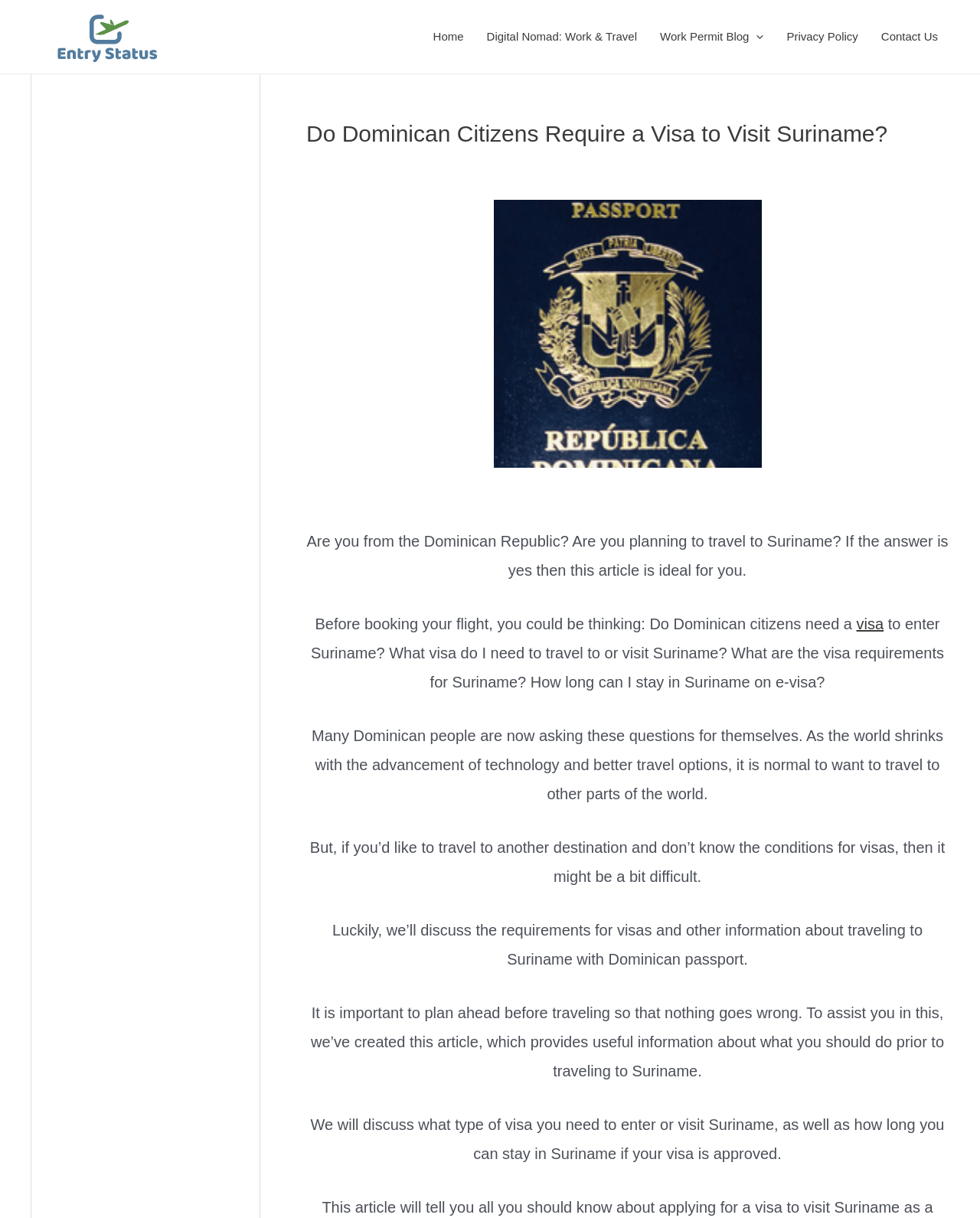From the given element description: "Digital Nomad: Work & Travel", find the bounding box for the UI element. Provide the coordinates as four float numbers between 0 and 1, in the order [left, top, right, bottom].

[0.485, 0.005, 0.662, 0.055]